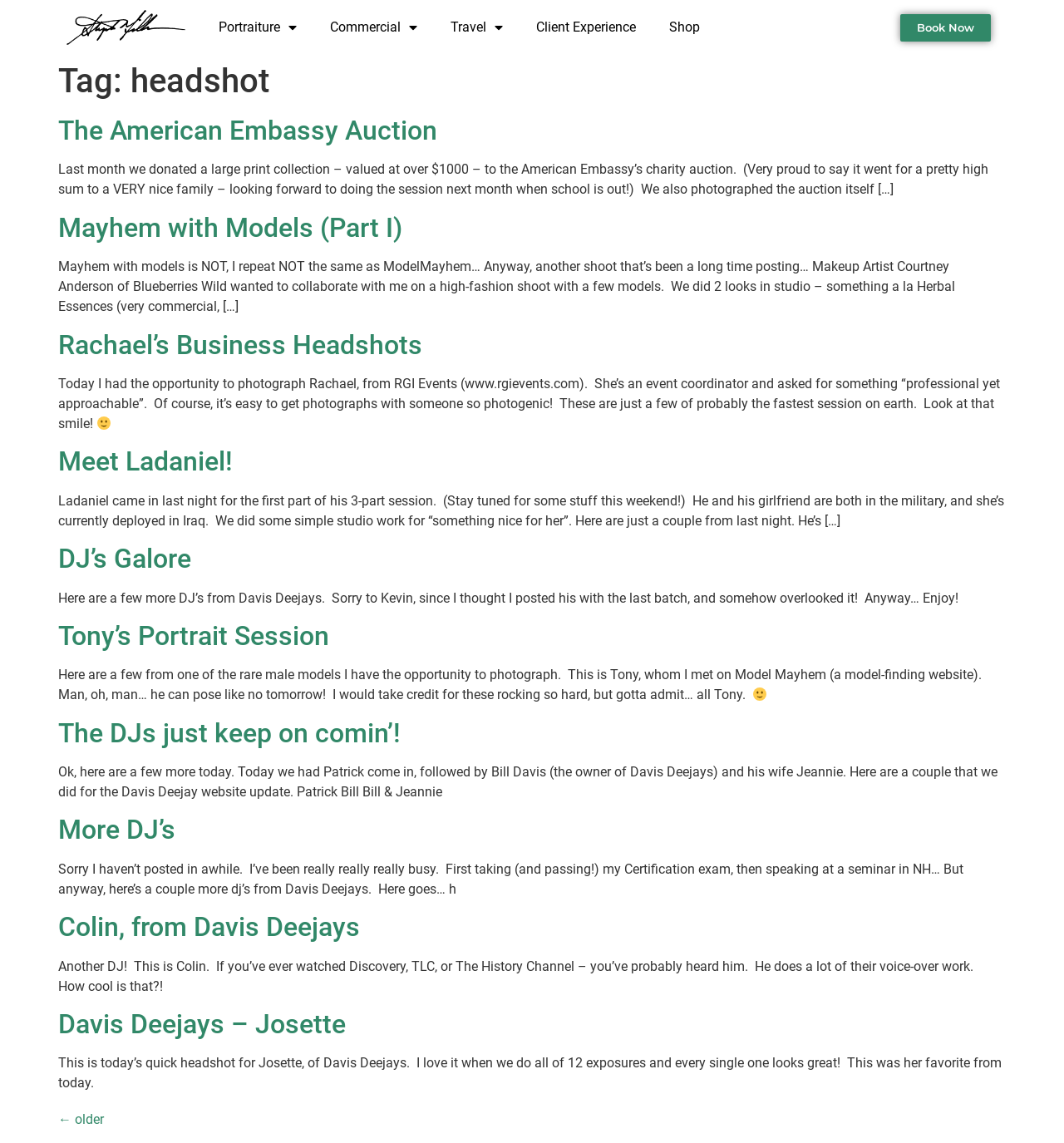What type of photography does Stephanie Millner specialize in?
Answer the question based on the image using a single word or a brief phrase.

headshot